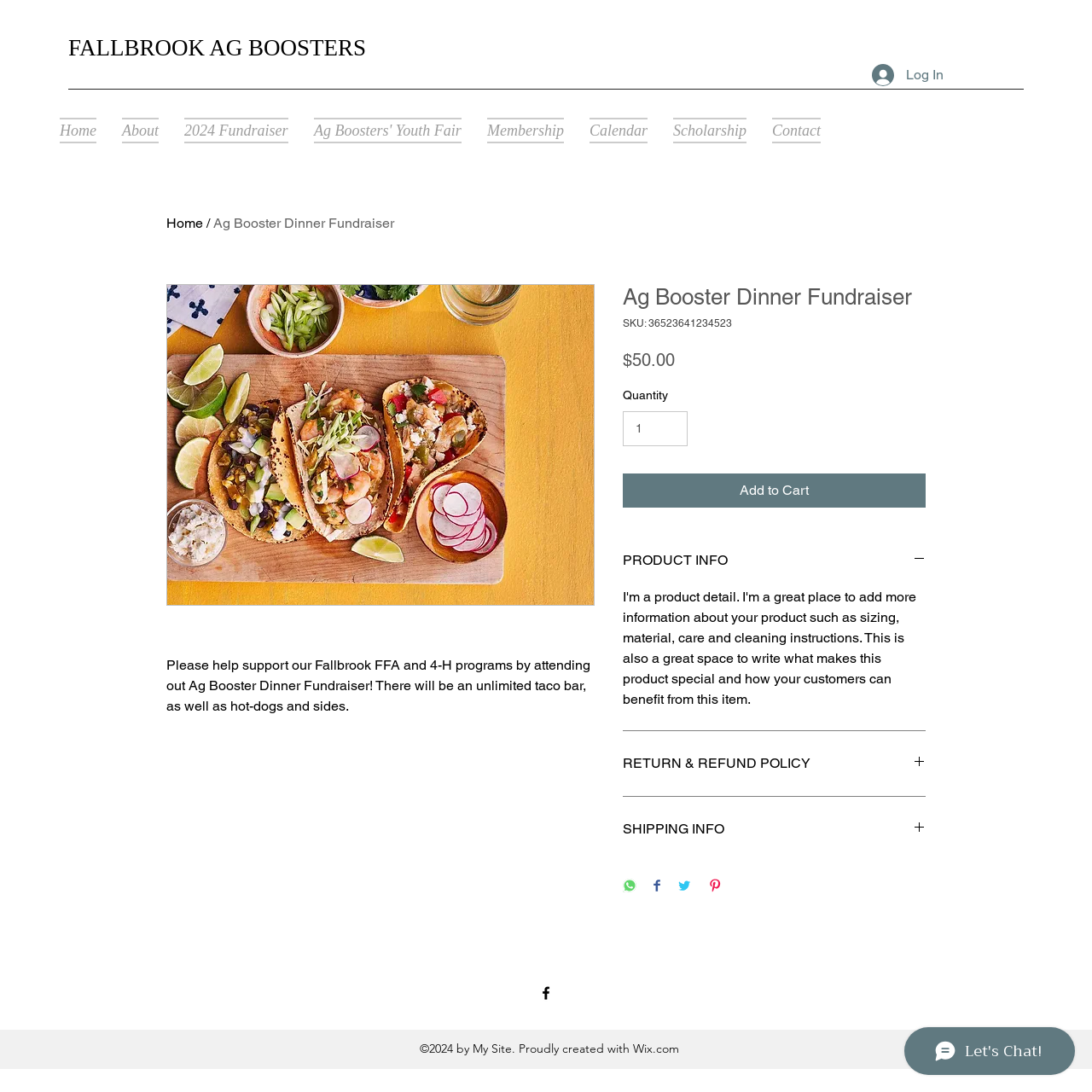Please answer the following question using a single word or phrase: What type of food will be served at the Ag Booster Dinner Fundraiser?

Tacos, hot-dogs, and sides